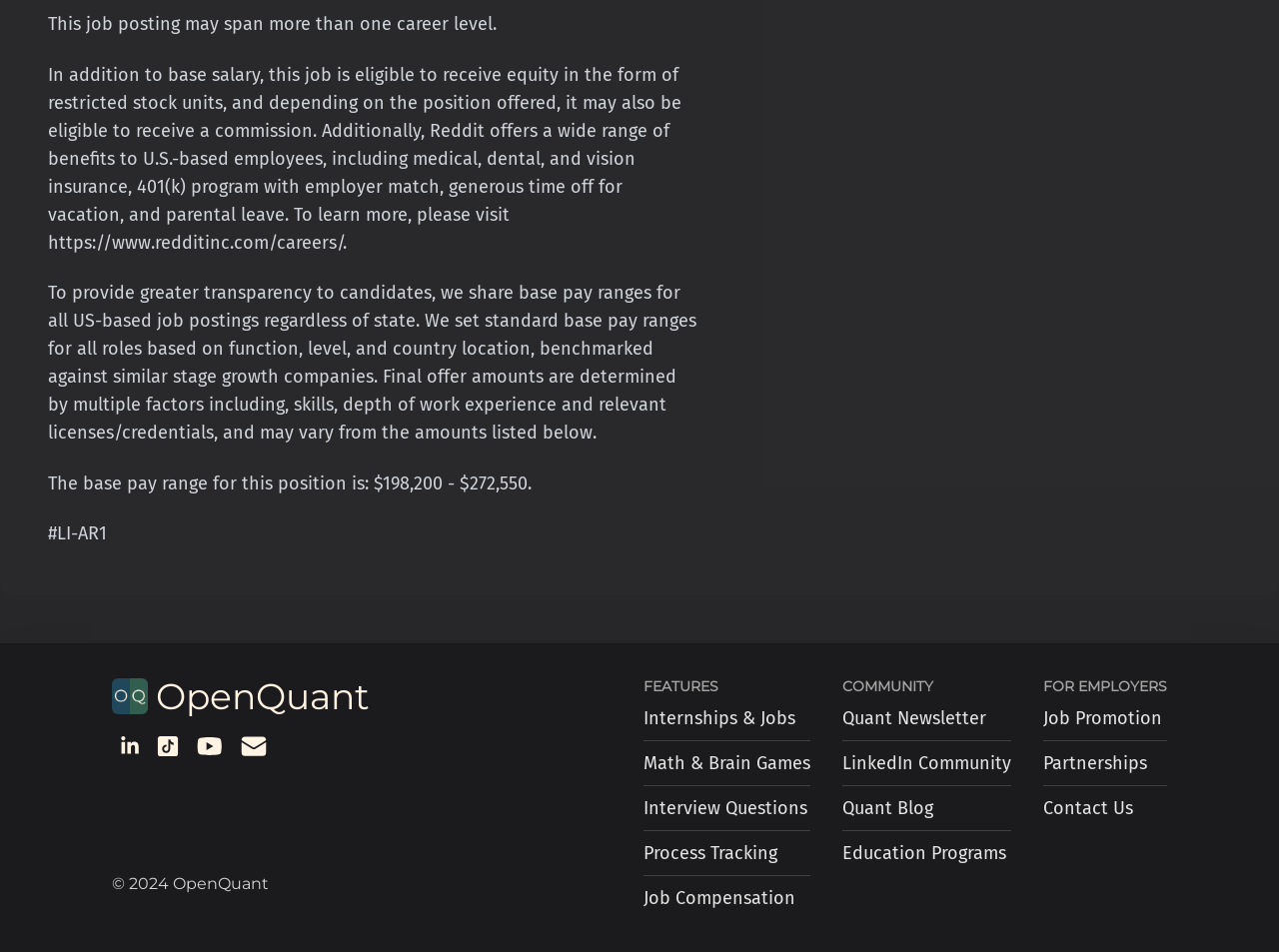What is the name of the website? Using the information from the screenshot, answer with a single word or phrase.

OpenQuant